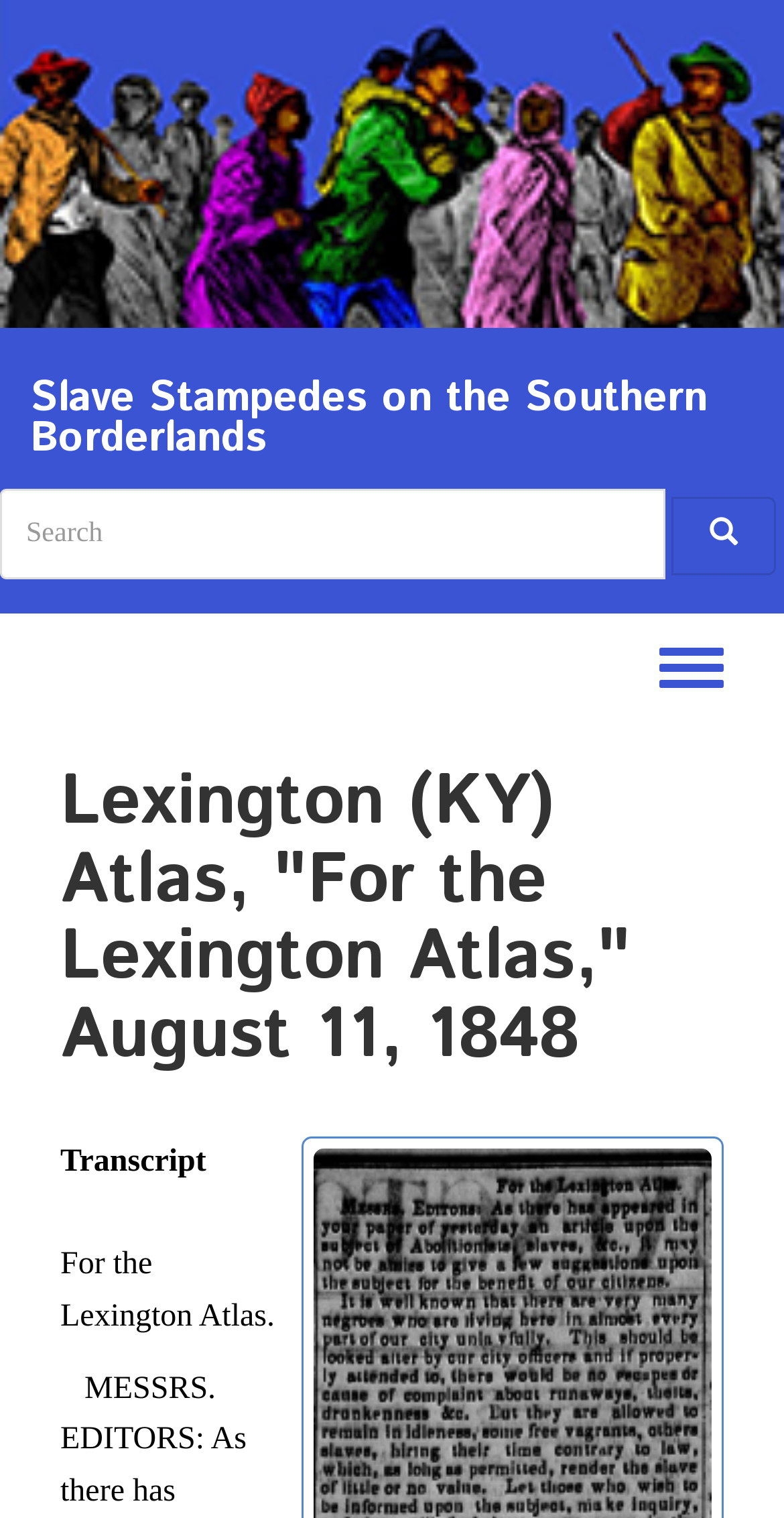From the given element description: "parent_node: Search name="keys" placeholder="Search"", find the bounding box for the UI element. Provide the coordinates as four float numbers between 0 and 1, in the order [left, top, right, bottom].

[0.0, 0.321, 0.849, 0.381]